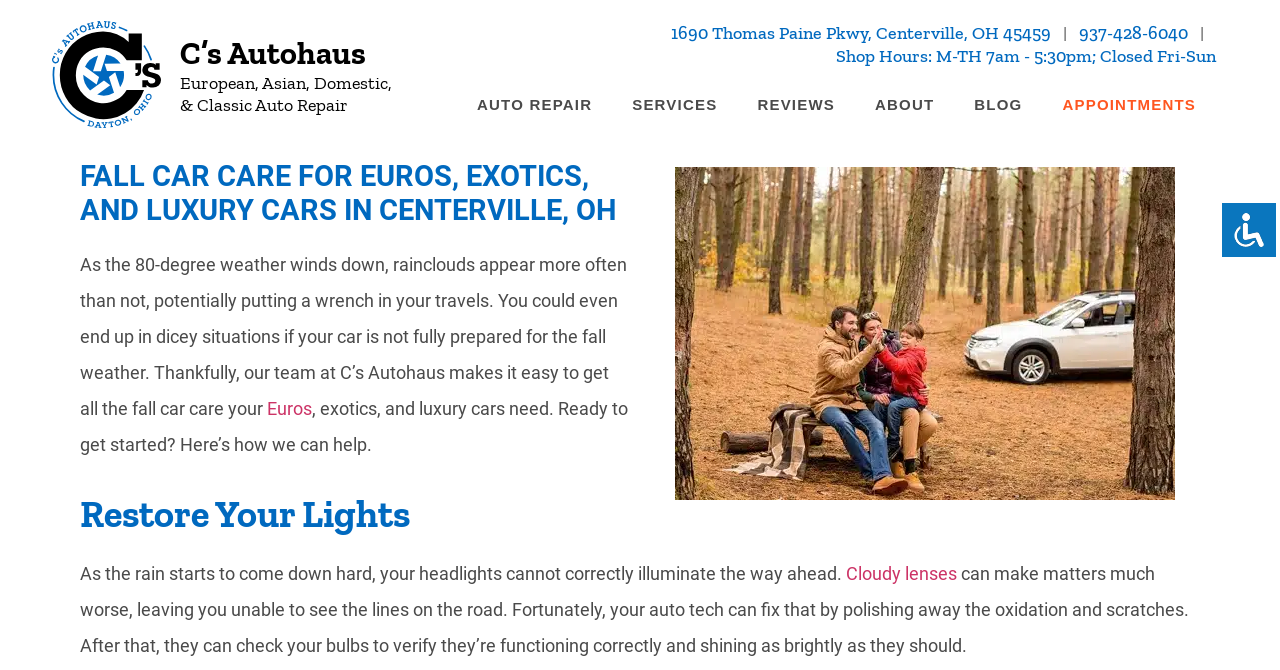Produce a meticulous description of the webpage.

The webpage is about C's Autohaus, a car repair service provider, and its fall car care services for European, exotic, and luxury cars. At the top, there is a heading with the company name "C's Autohaus" and a brief description of their services. Below that, there is an address and phone number, with links to the address and phone number. 

On the top-right side, there are several links to different sections of the website, including "AUTO REPAIR", "SERVICES", "REVIEWS", "ABOUT", "BLOG", and "APPOINTMENTS". 

The main content of the webpage starts with a heading "FALL CAR CARE FOR EUROS, EXOTICS, AND LUXURY CARS IN CENTERVILLE, OH" followed by a paragraph of text explaining the importance of preparing one's car for the fall weather. There is a link to "Euros" within the text. 

Below the text, there is an image of a happy family with their car in the woods during fall, which represents the fall car care services provided by C's Autohaus. 

Further down, there is a section with a heading "Restore Your Lights" and a paragraph of text explaining the importance of maintaining one's headlights during the rainy season. There is a link to "Cloudy lenses" within the text. 

At the bottom-right corner, there is an accessibility icon button with an image of the same icon.